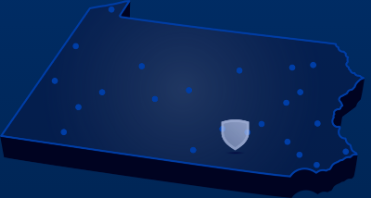Where is the Penn State York campus located?
Please use the visual content to give a single word or phrase answer.

Southern region